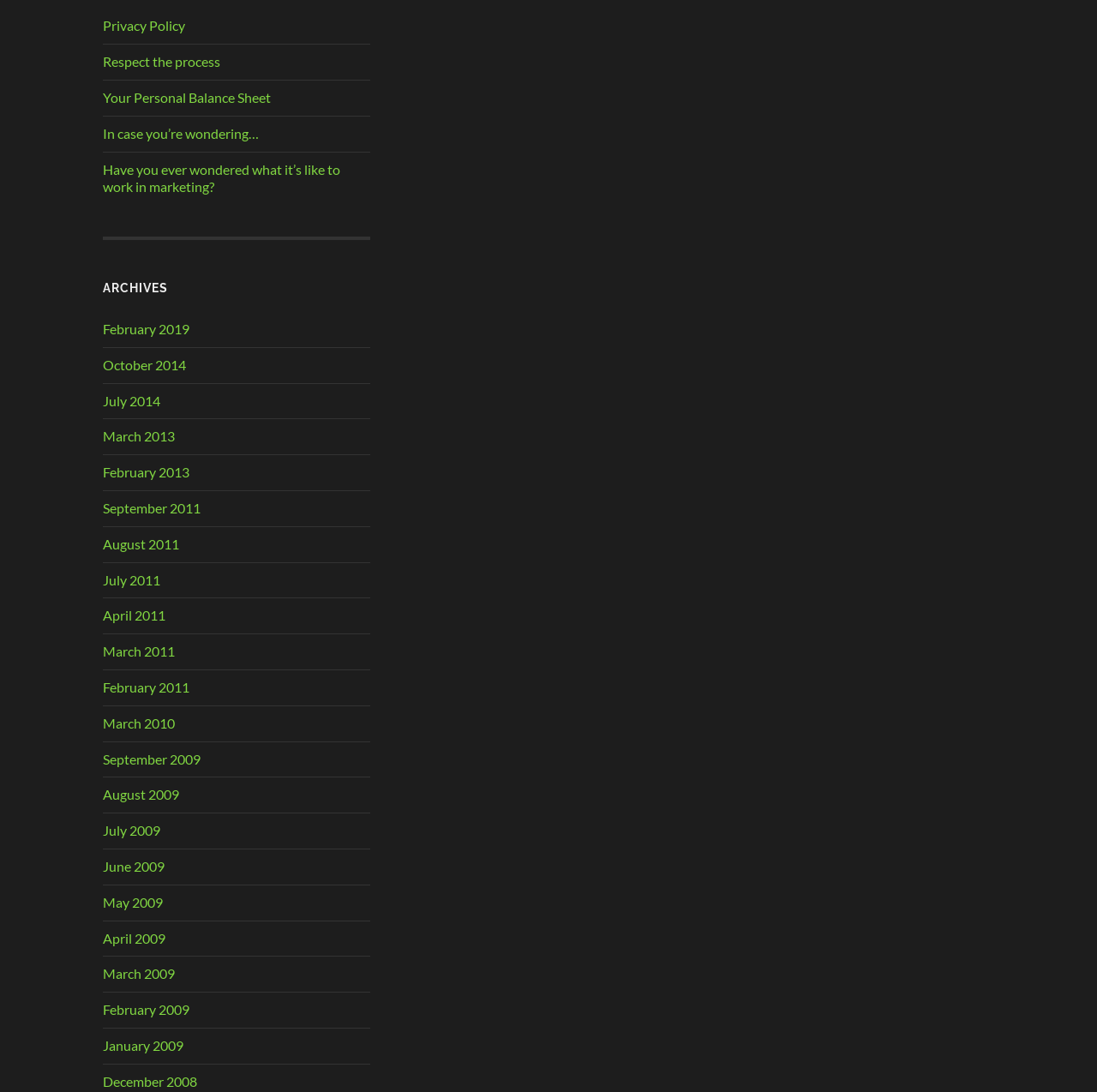Locate the bounding box of the user interface element based on this description: "Respect the process".

[0.094, 0.049, 0.338, 0.065]